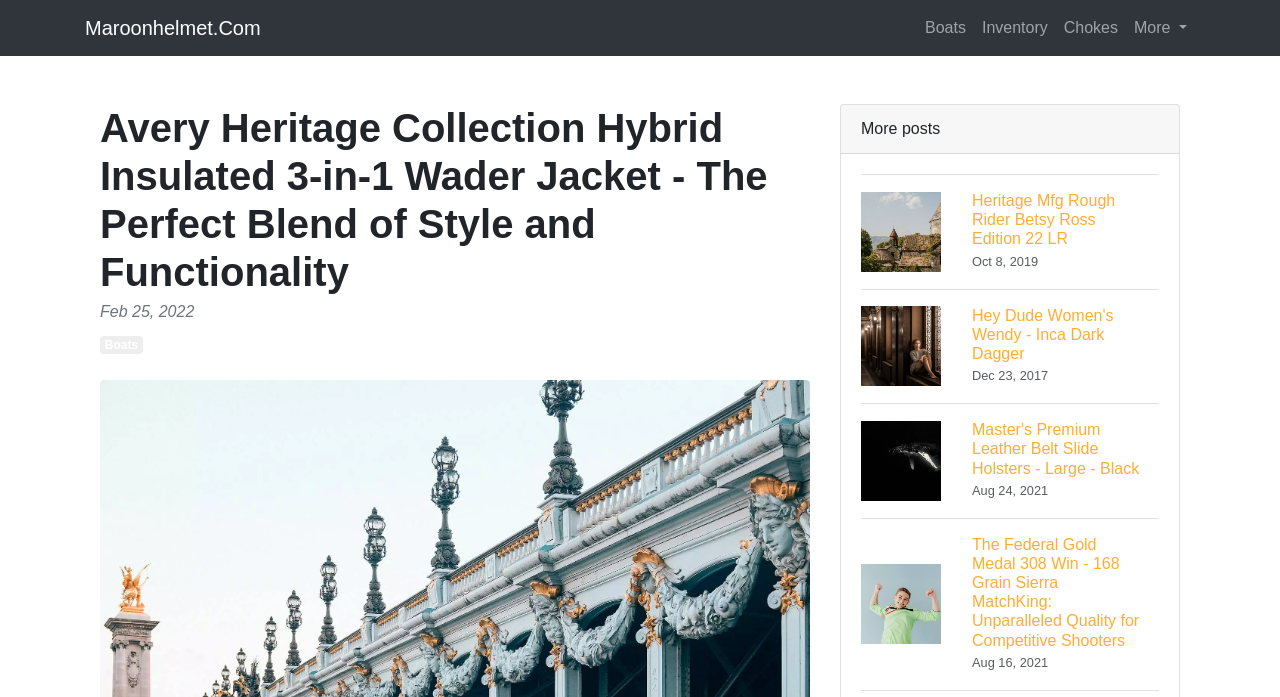How many links are there in the top navigation bar?
Based on the image, answer the question with as much detail as possible.

I counted the number of link elements at the top of the page, which are 'Maroonhelmet.Com', 'Boats', 'Inventory', and 'Chokes', plus a 'More' button that expands to show more links.